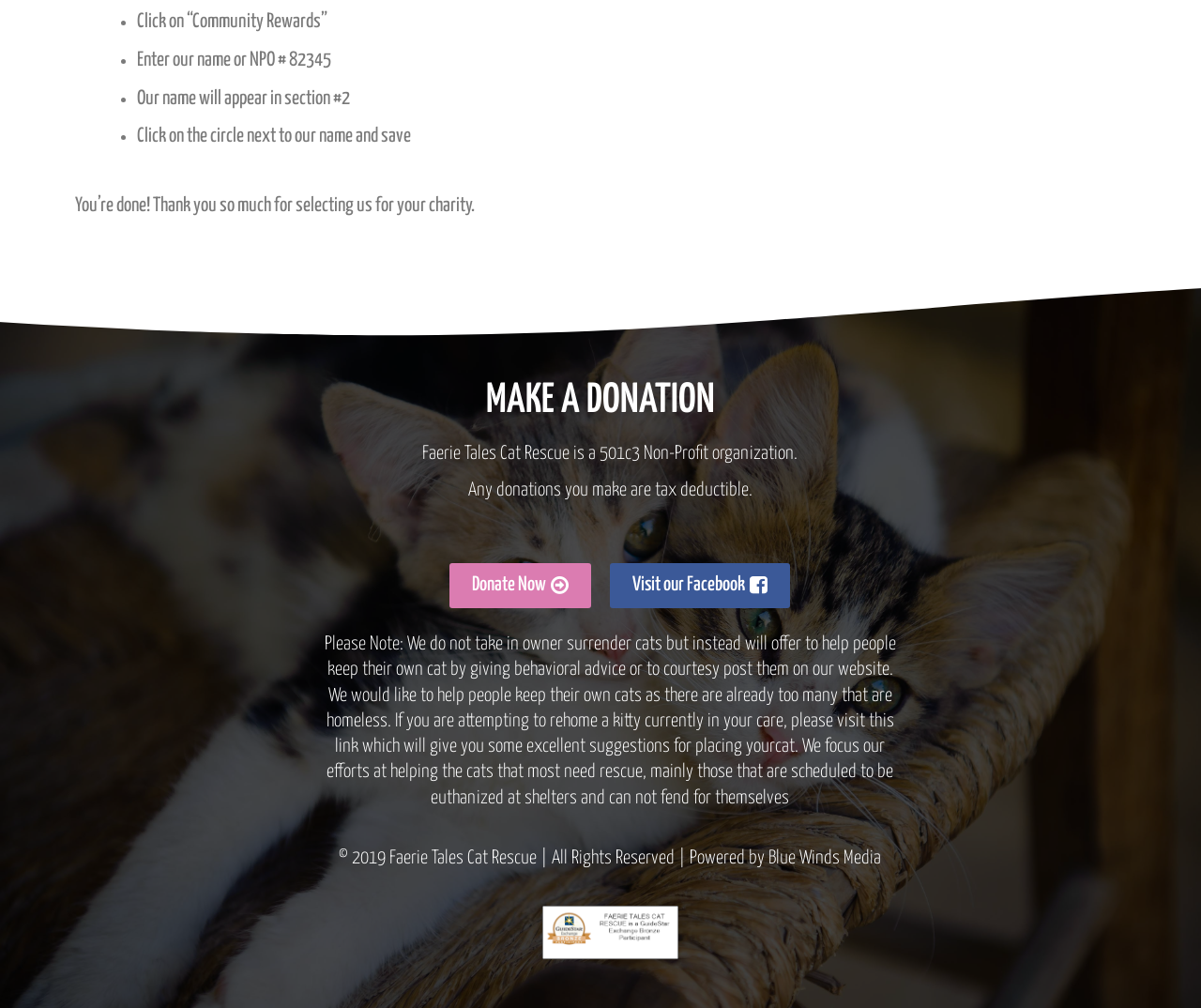Please use the details from the image to answer the following question comprehensively:
What is the benefit of making a donation to Faerie Tales Cat Rescue?

This answer can be obtained by reading the static text 'Any donations you make are tax deductible.' which provides information about the benefit of making a donation to Faerie Tales Cat Rescue.